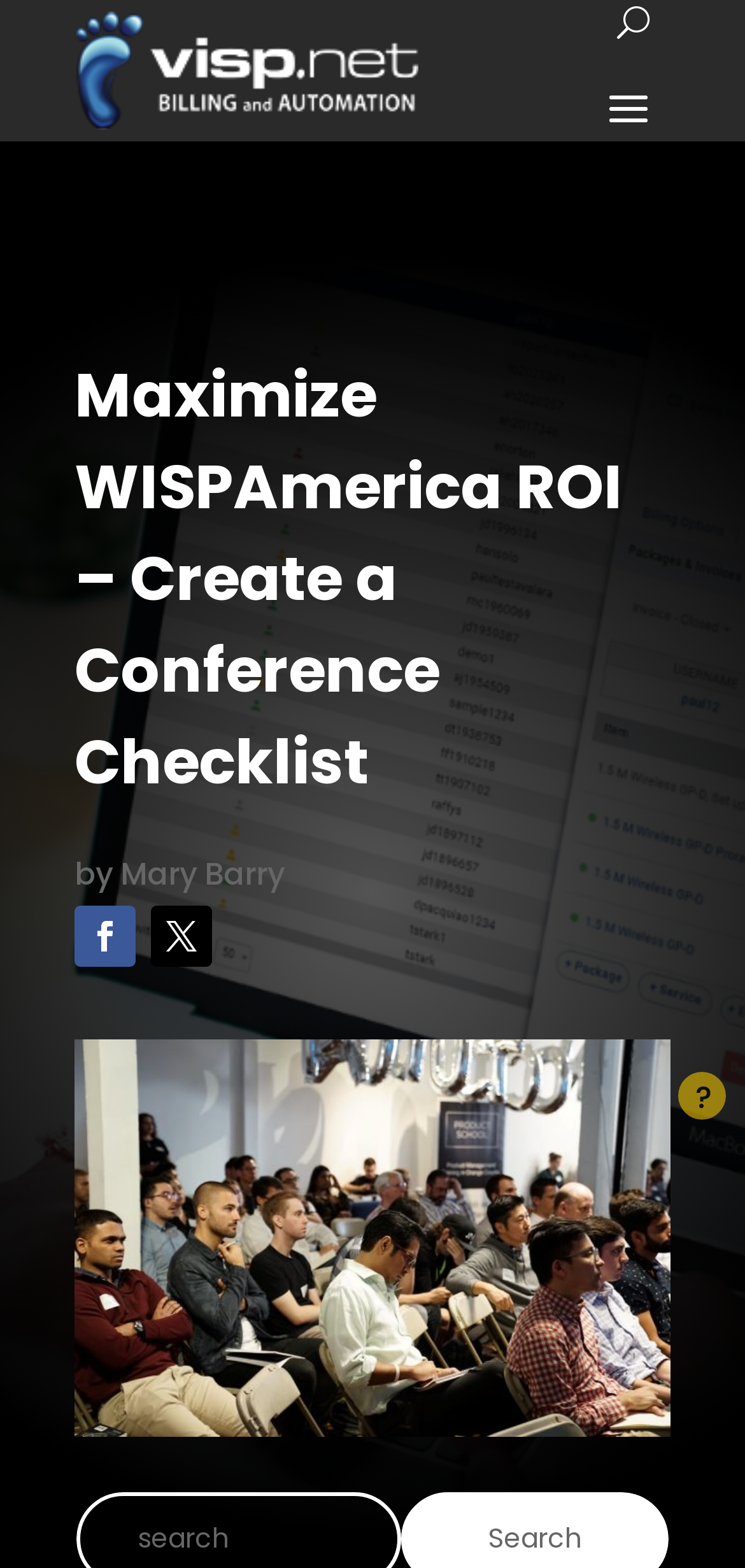Who wrote the article?
Craft a detailed and extensive response to the question.

The link 'Mary Barry' is present below the heading, indicating that Mary Barry is the author of the article.